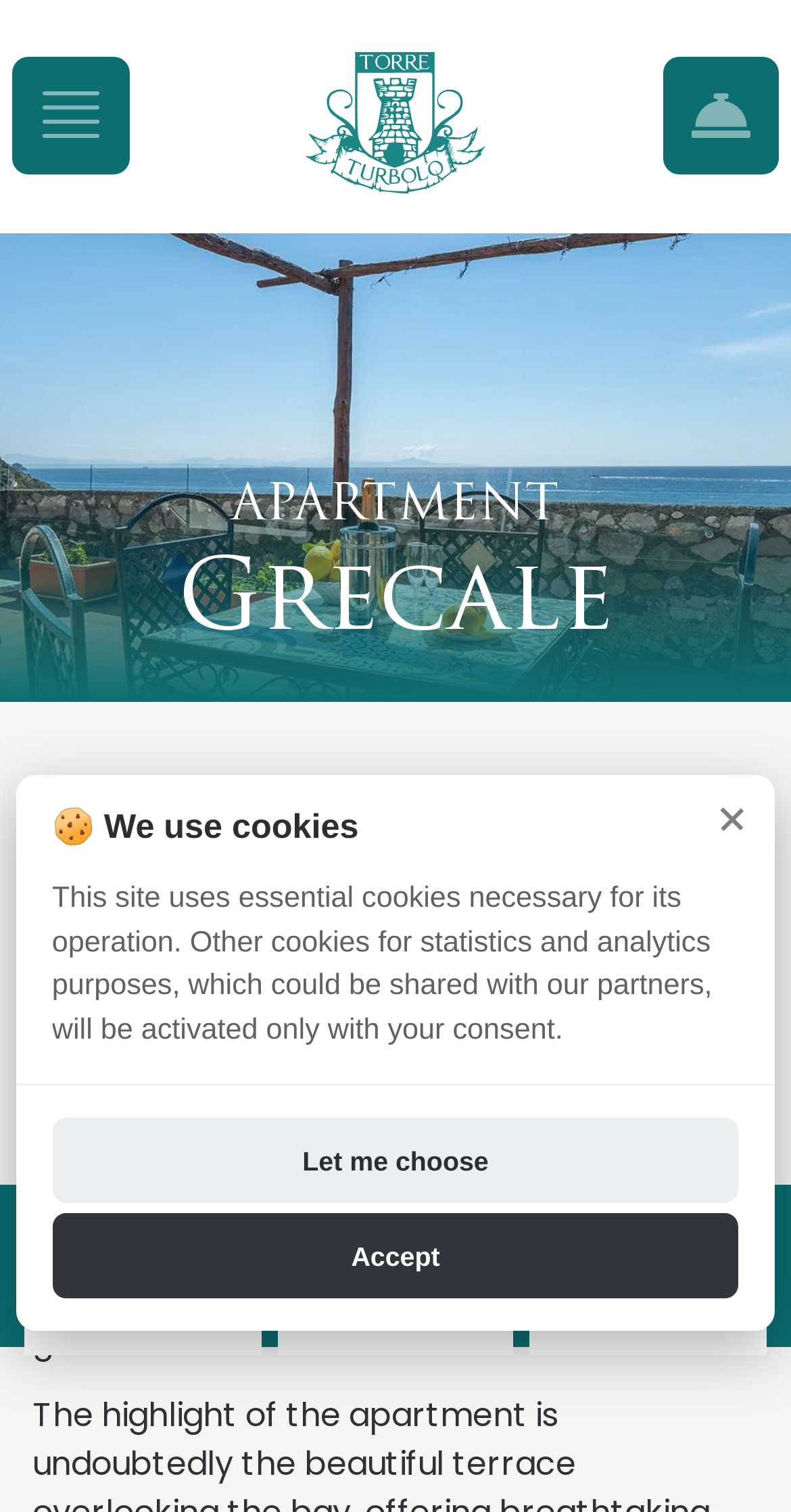Determine the bounding box of the UI component based on this description: "title="Torre Turbolo Apartments"". The bounding box coordinates should be four float values between 0 and 1, i.e., [left, top, right, bottom].

[0.388, 0.027, 0.612, 0.136]